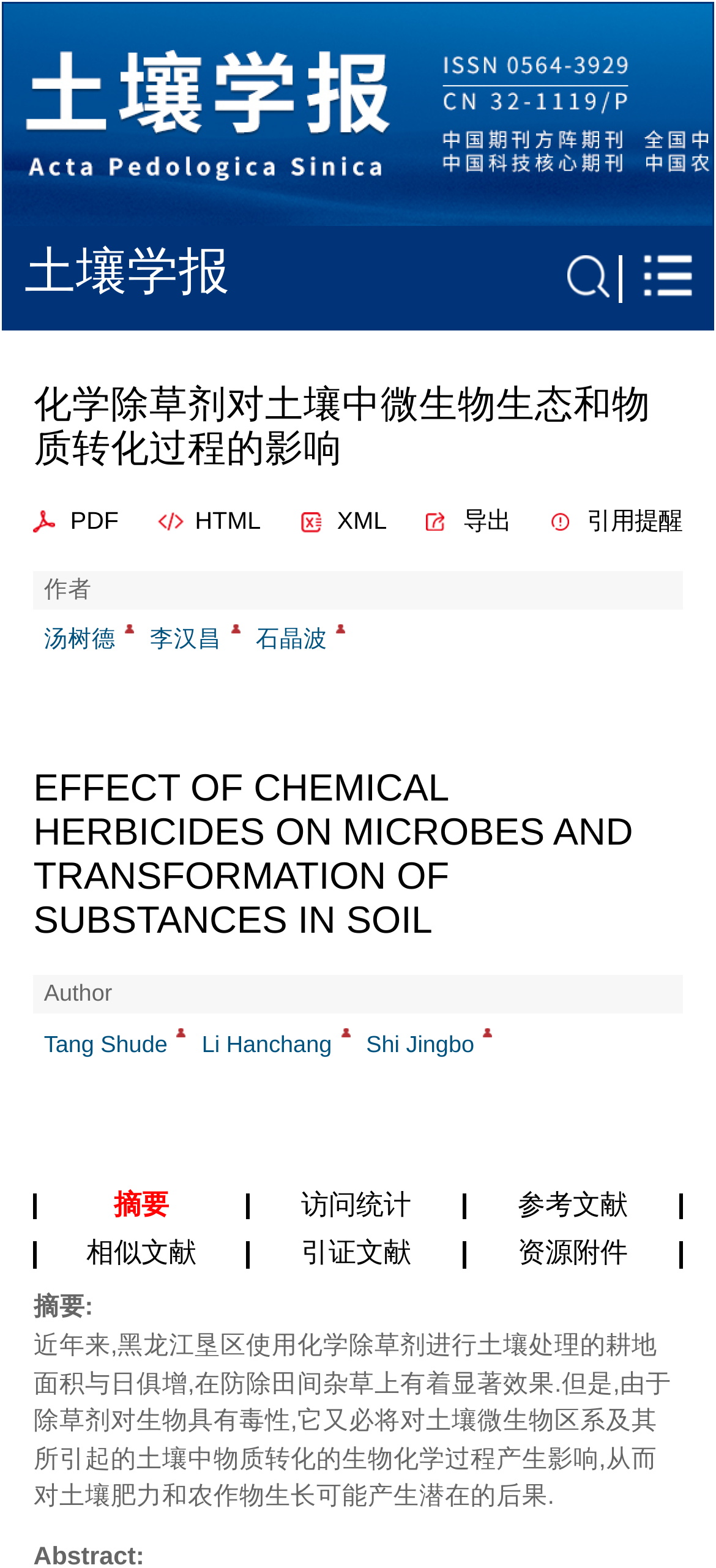Please identify the bounding box coordinates for the region that you need to click to follow this instruction: "Export".

[0.595, 0.321, 0.714, 0.344]